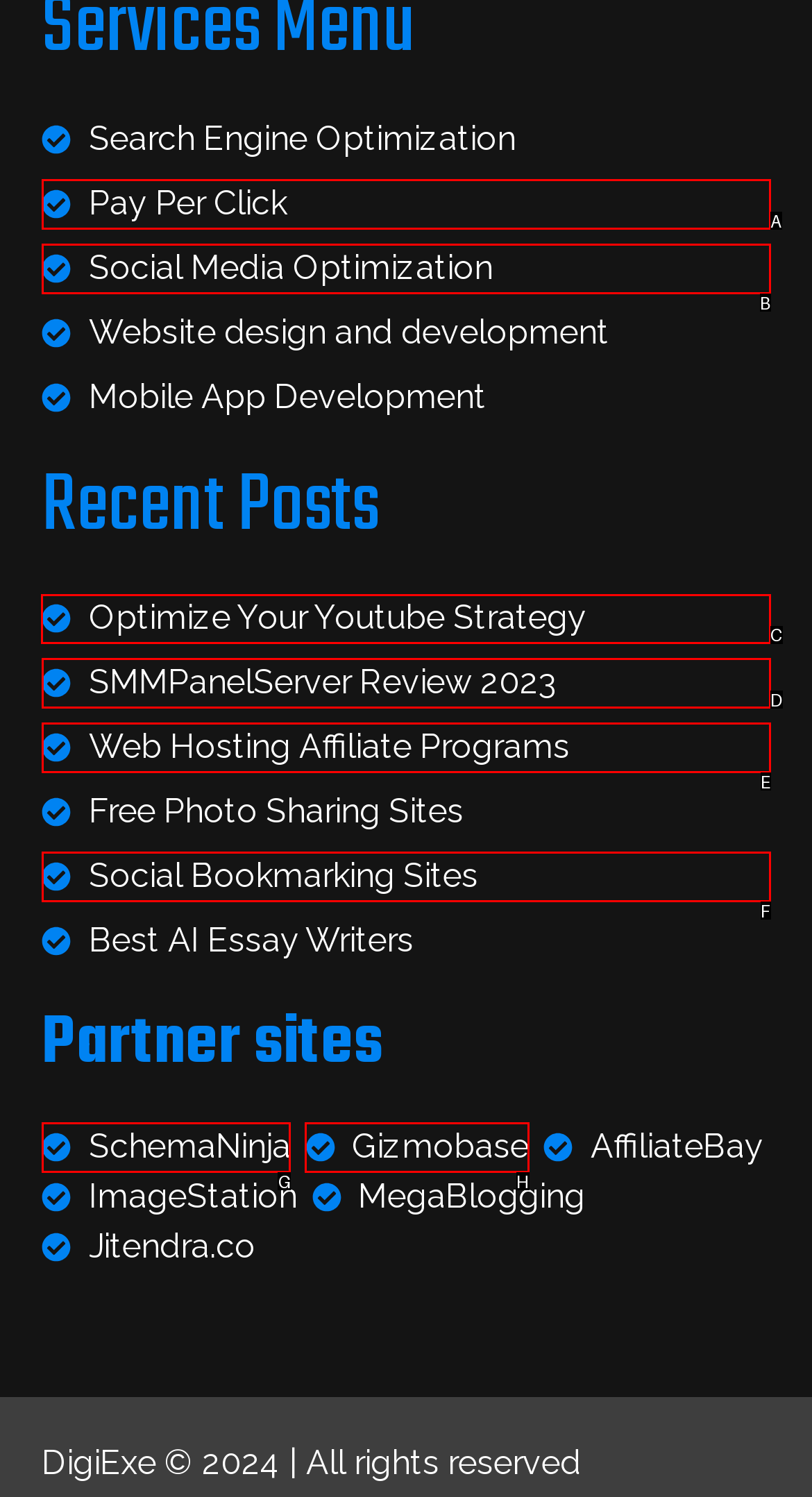Indicate the UI element to click to perform the task: Toggle dropdown menu for keyword Amino Acid Sequence. Reply with the letter corresponding to the chosen element.

None